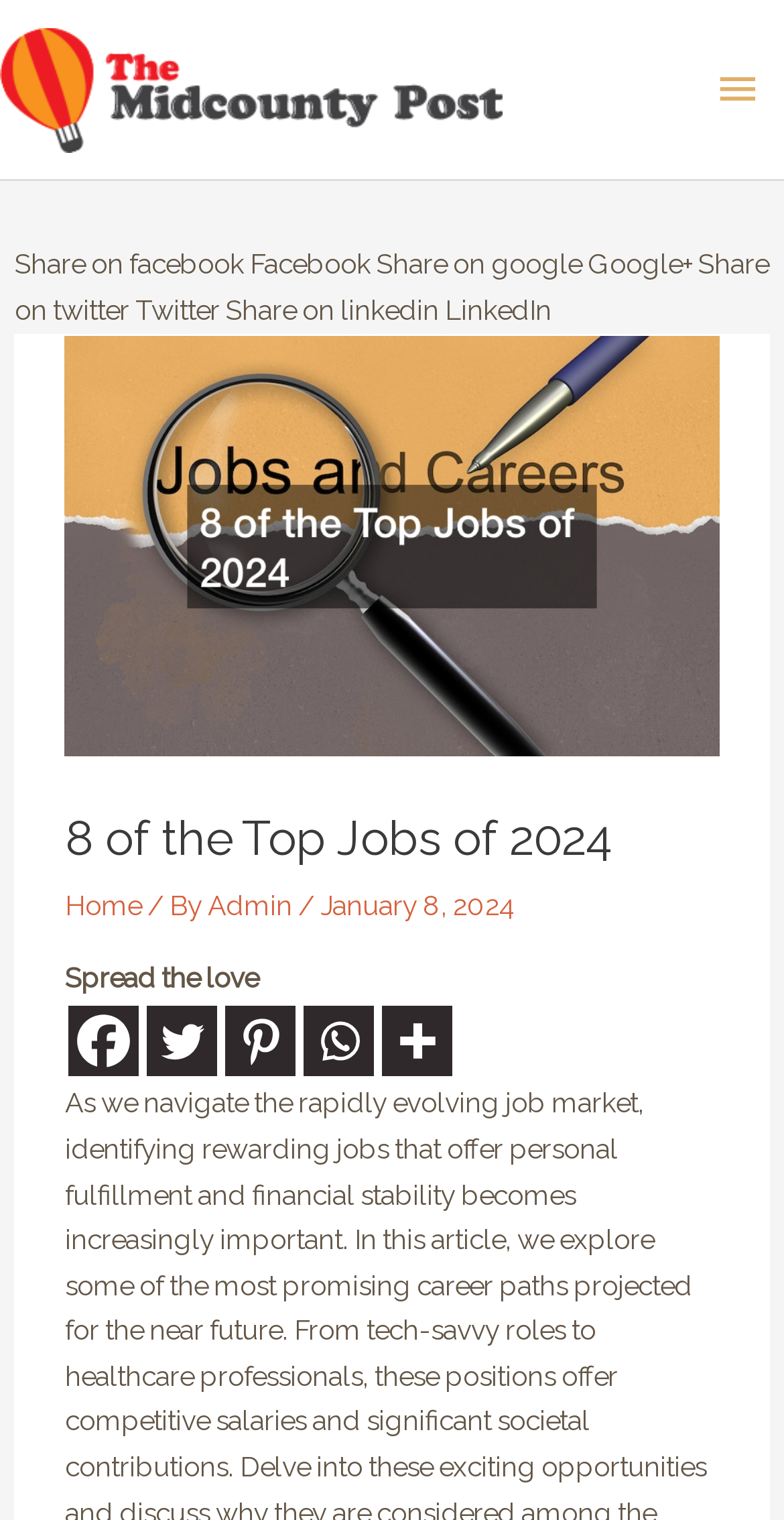Based on the element description "title="More"", predict the bounding box coordinates of the UI element.

[0.488, 0.662, 0.578, 0.709]